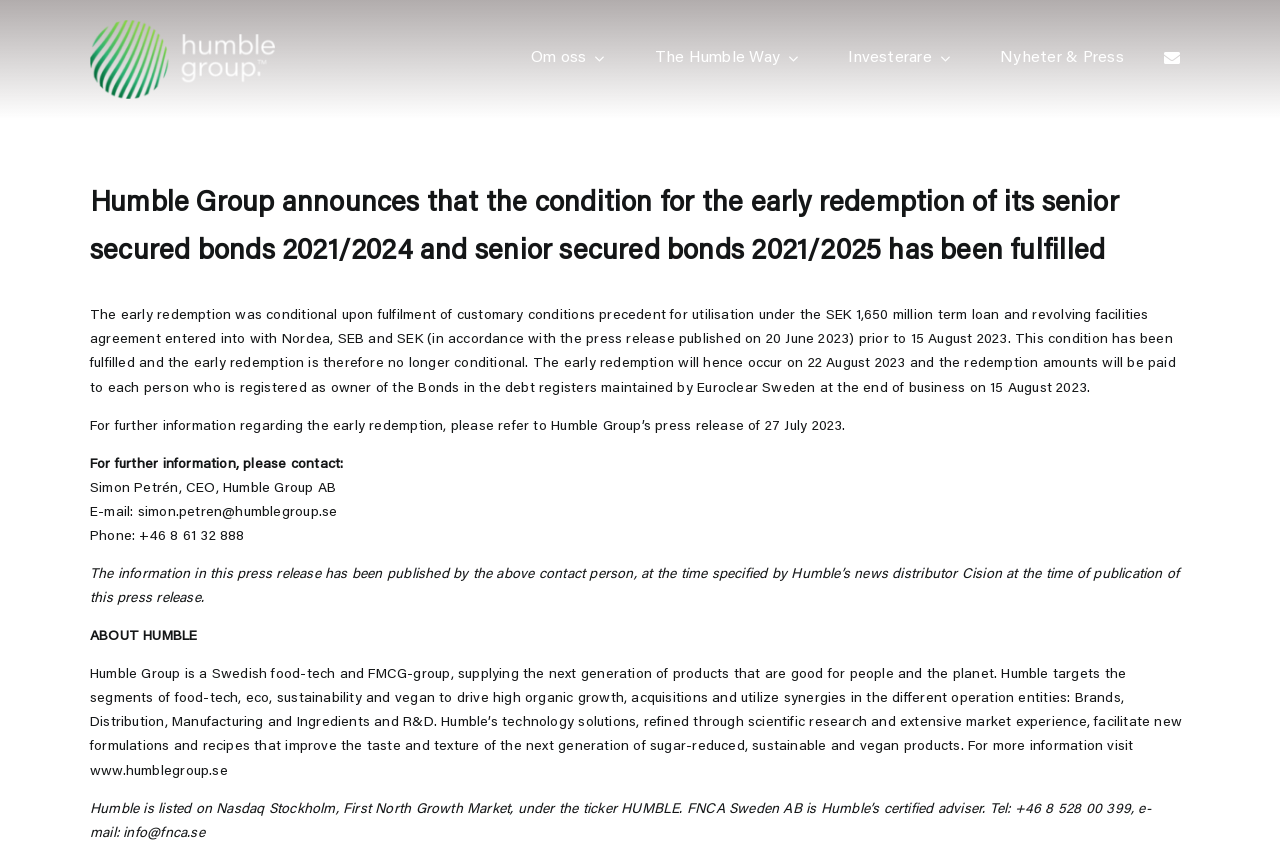Specify the bounding box coordinates of the element's region that should be clicked to achieve the following instruction: "Click the 'Investerare' link". The bounding box coordinates consist of four float numbers between 0 and 1, in the format [left, top, right, bottom].

[0.647, 0.041, 0.758, 0.099]